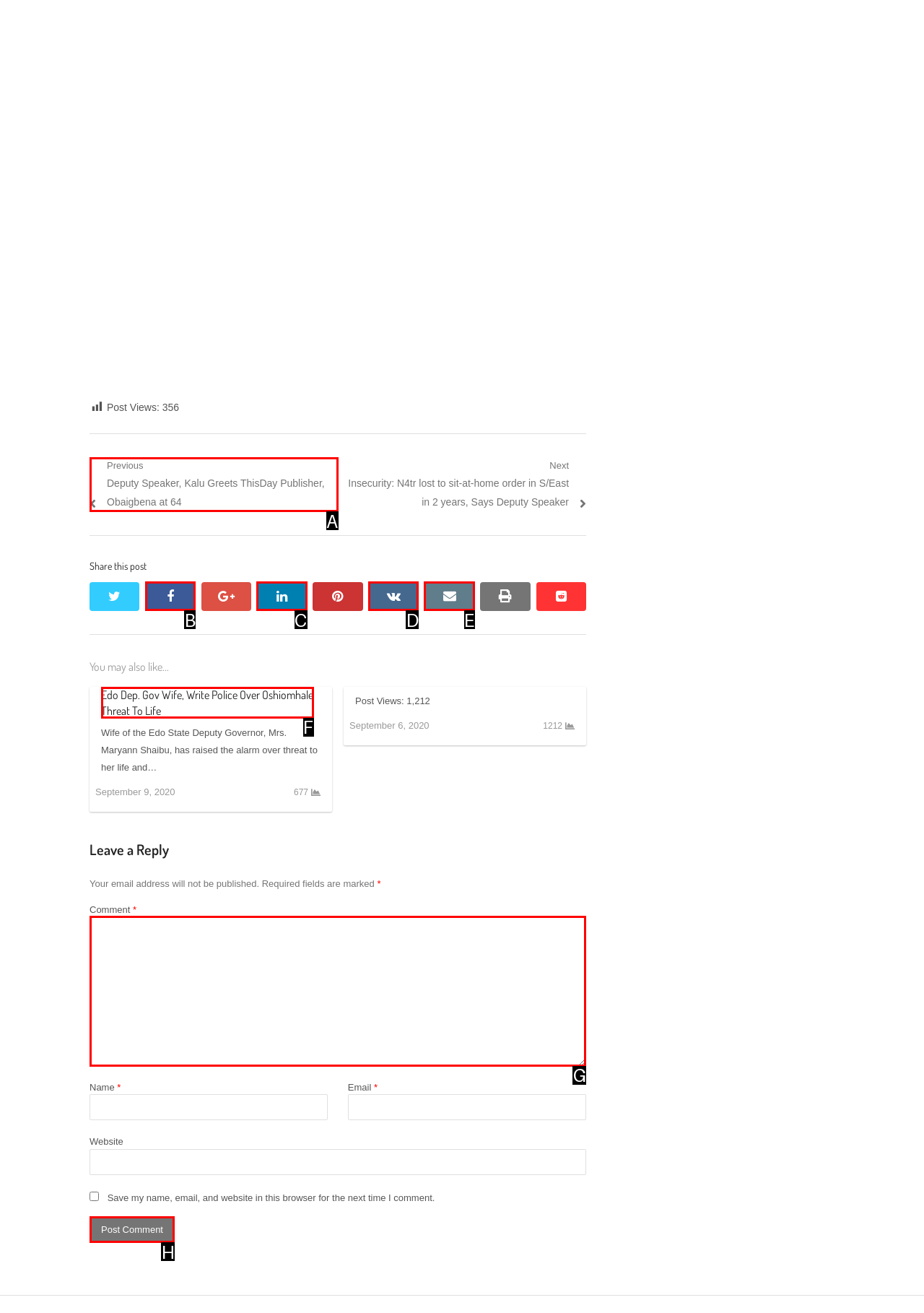Determine the HTML element to click for the instruction: Leave a comment.
Answer with the letter corresponding to the correct choice from the provided options.

G